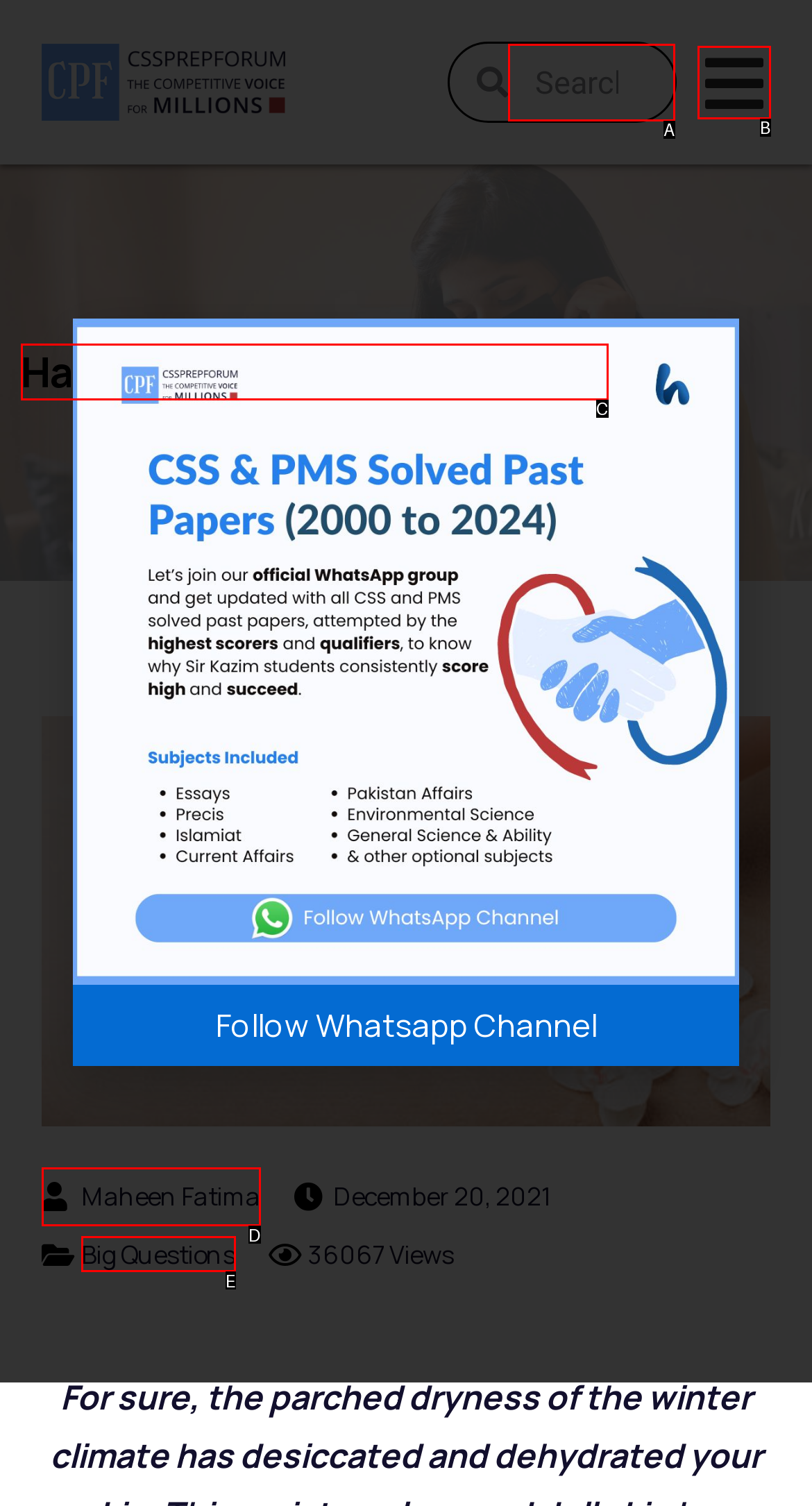Identify which option matches the following description: Big Questions
Answer by giving the letter of the correct option directly.

E